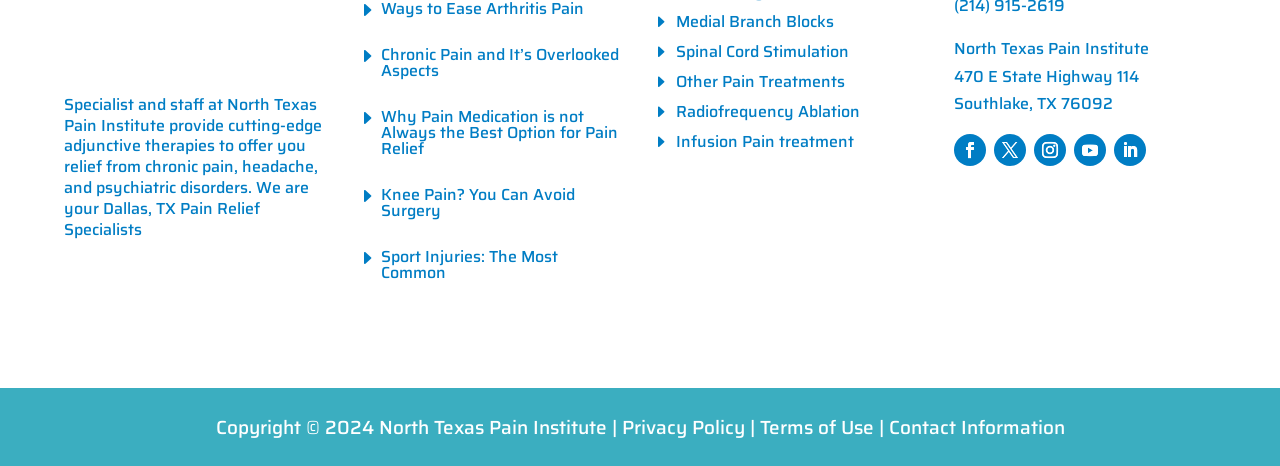Give a concise answer using only one word or phrase for this question:
What are some pain treatments offered by the institute?

Medial Branch Blocks, Spinal Cord Stimulation, etc.